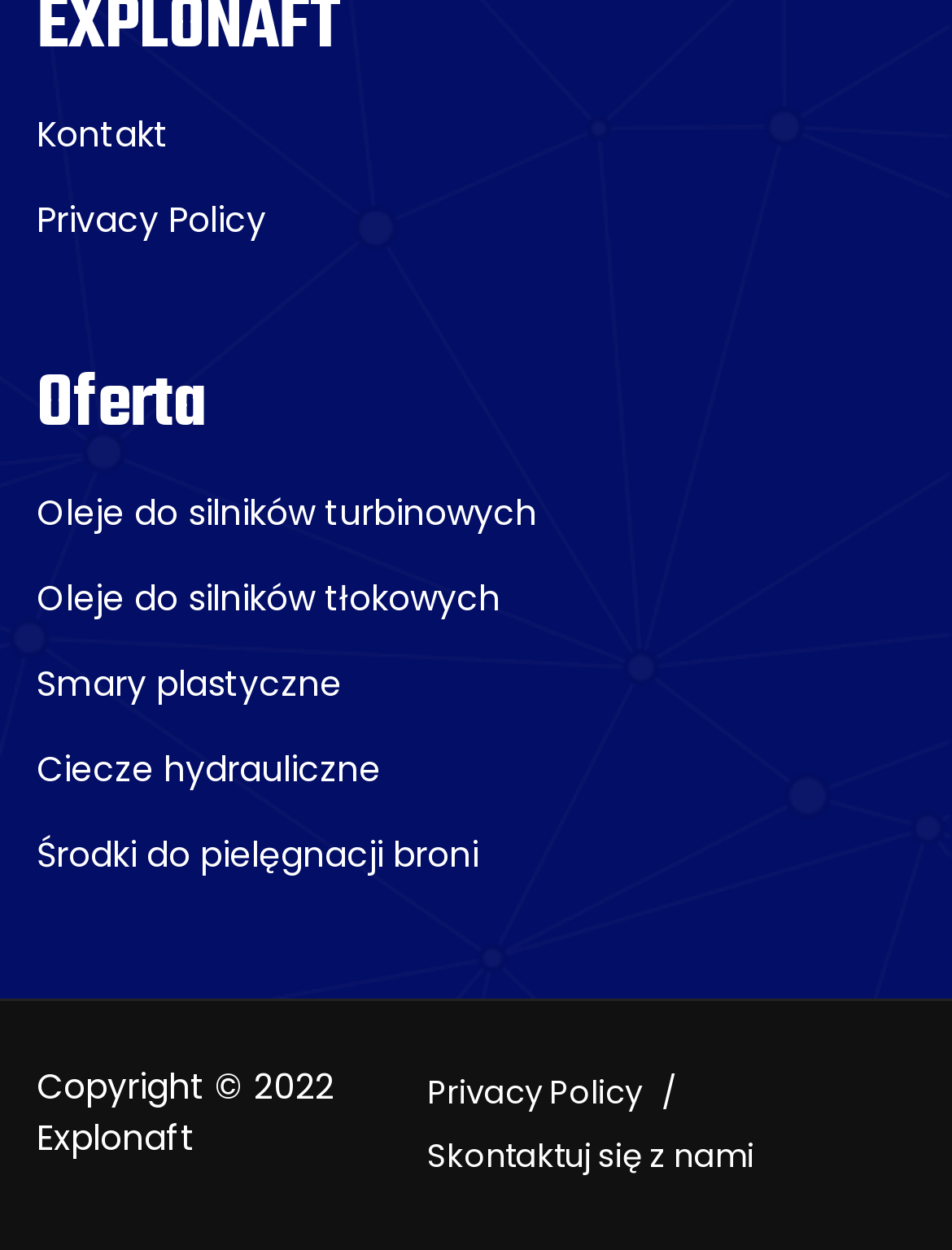Identify the bounding box coordinates for the region to click in order to carry out this instruction: "view Oleje do silników turbinowych". Provide the coordinates using four float numbers between 0 and 1, formatted as [left, top, right, bottom].

[0.038, 0.391, 0.564, 0.43]